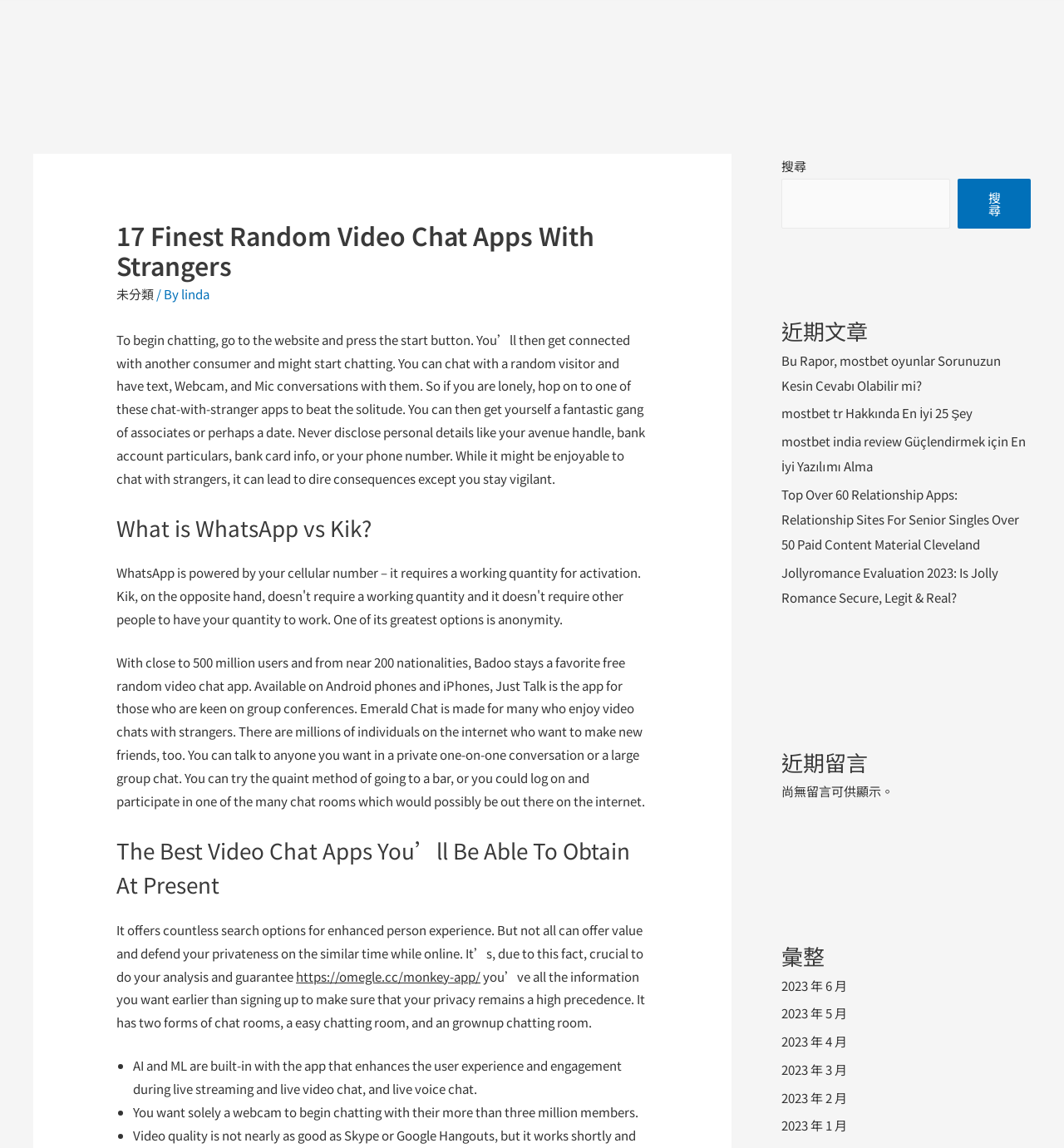Determine the main headline from the webpage and extract its text.

17 Finest Random Video Chat Apps With Strangers